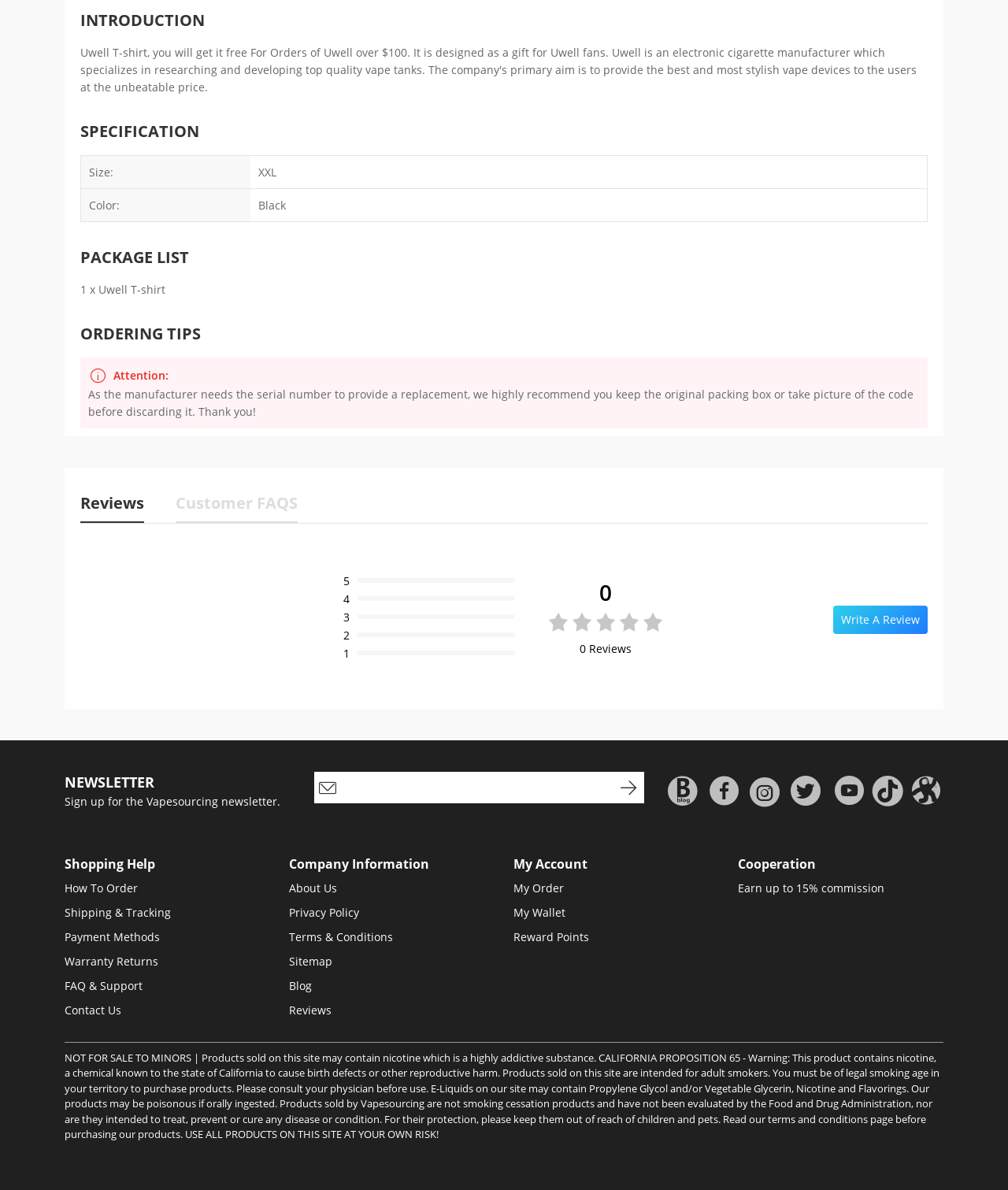Look at the image and write a detailed answer to the question: 
What is the product size?

Based on the webpage, under the 'SPECIFICATION' section, it is mentioned that the product size is 'XXL'.